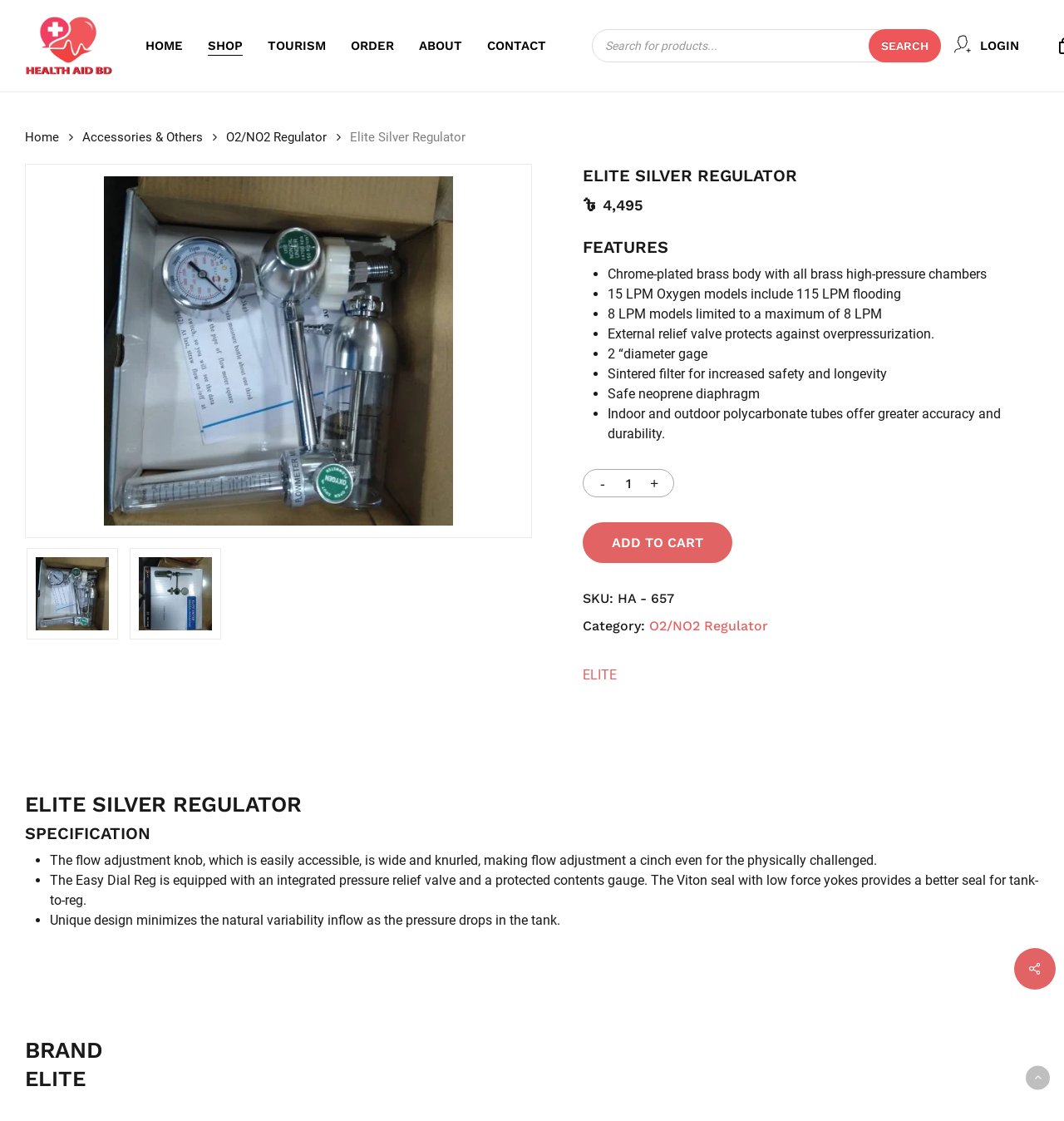Determine the main headline from the webpage and extract its text.

ELITE SILVER REGULATOR